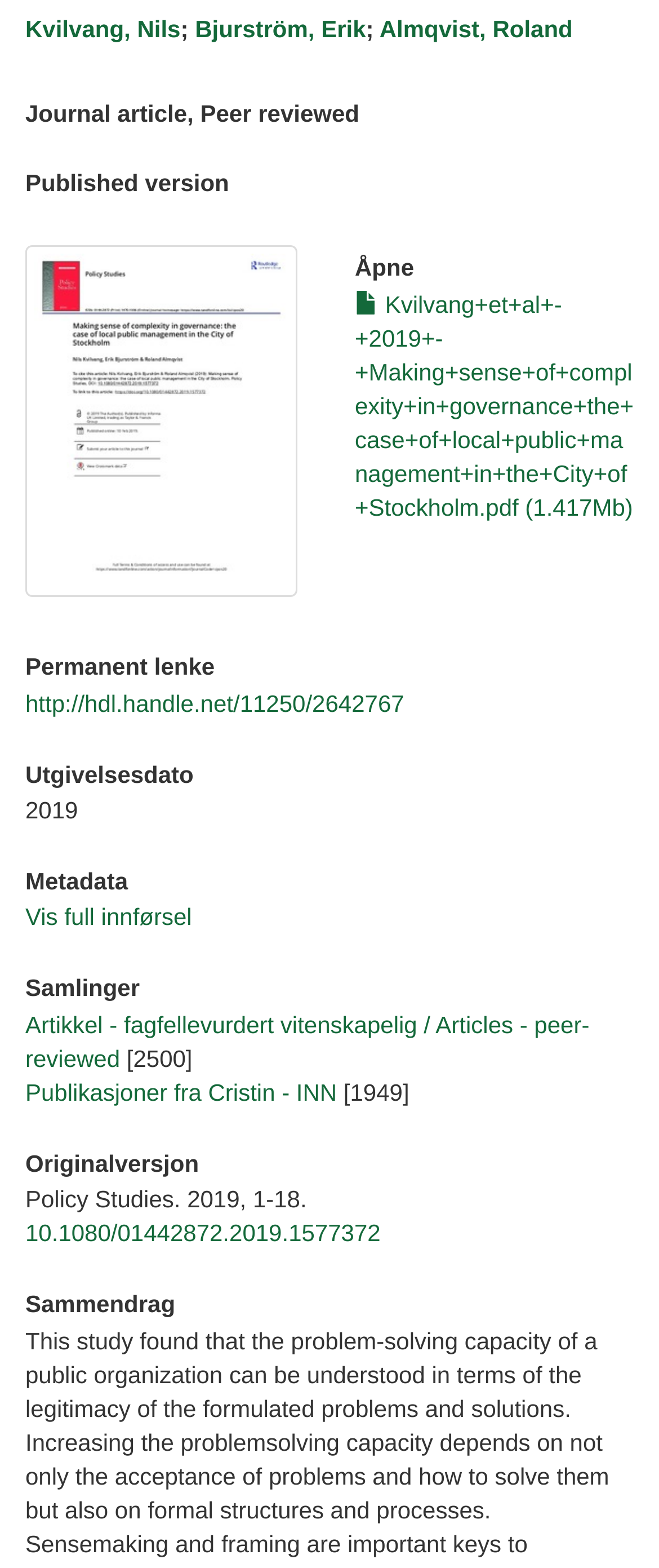For the following element description, predict the bounding box coordinates in the format (top-left x, top-left y, bottom-right x, bottom-right y). All values should be floating point numbers between 0 and 1. Description: Kvilvang, Nils

[0.038, 0.01, 0.274, 0.027]